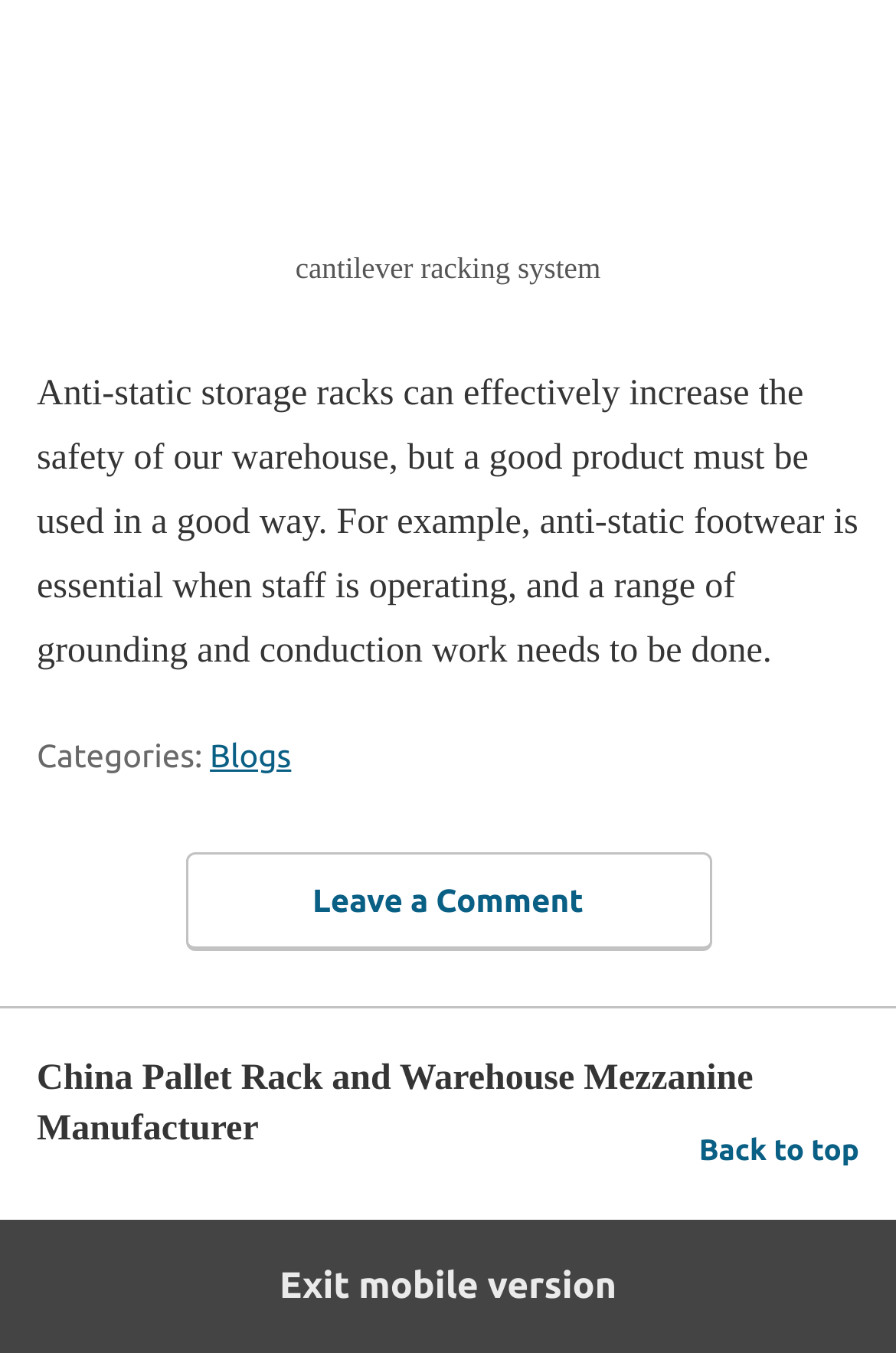What is the purpose of anti-static storage racks?
Examine the screenshot and reply with a single word or phrase.

Increase warehouse safety